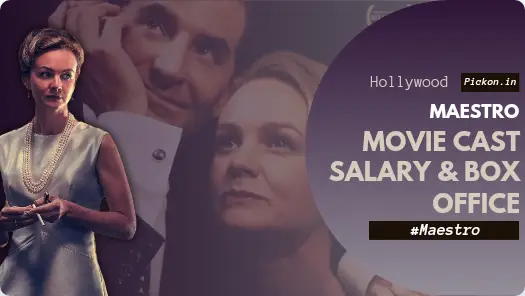Answer the question with a brief word or phrase:
What is the theme emphasized in the design?

Hollywood glamour